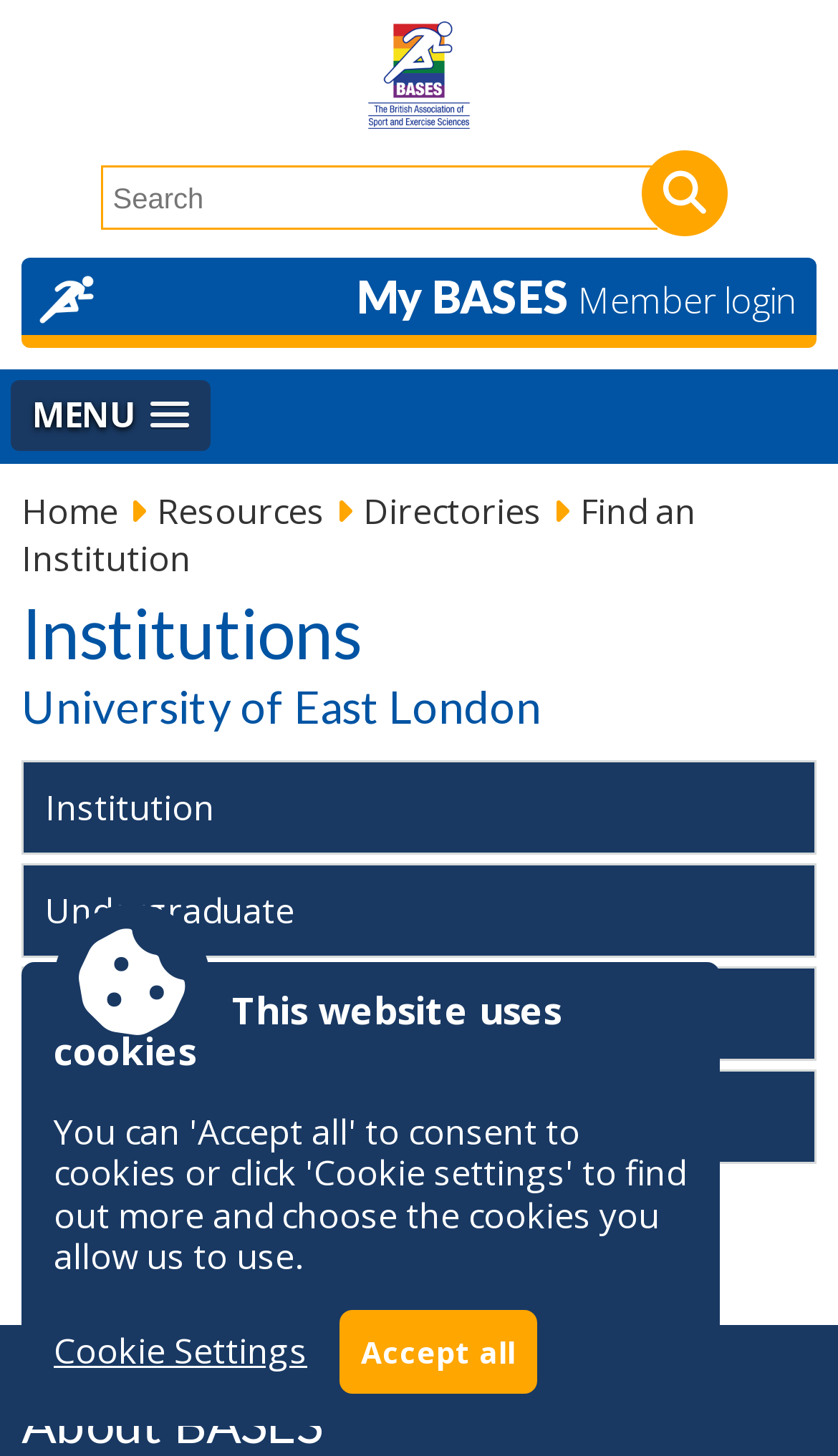What is the name of the institution listed?
Please provide a detailed answer to the question.

By looking at the webpage, I can see that there is a heading 'Institutions' followed by a subheading 'University of East London', which suggests that this is the name of the institution listed.